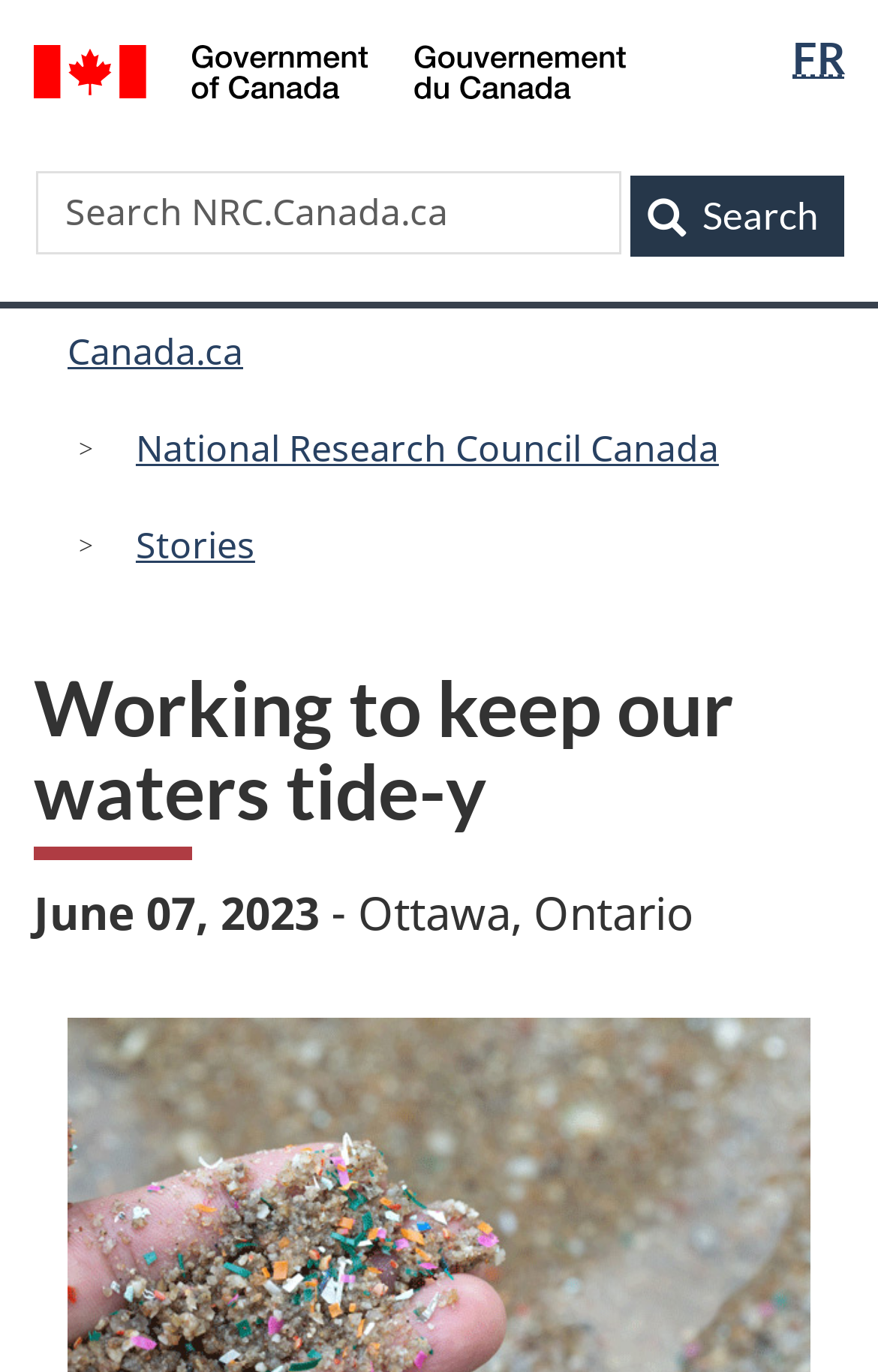Reply to the question below using a single word or brief phrase:
What is the location mentioned in the article?

Ottawa, Ontario